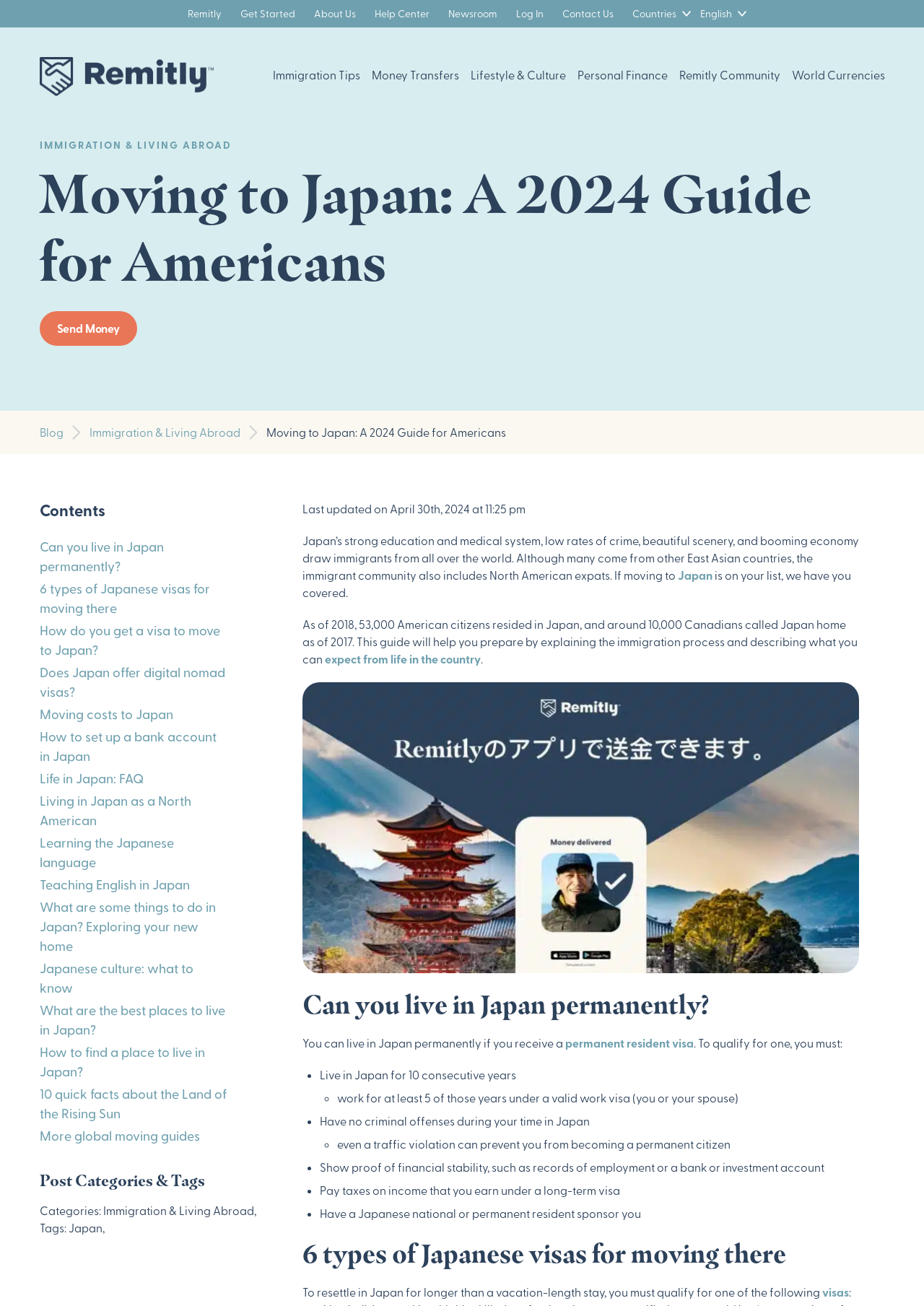Based on the image, please respond to the question with as much detail as possible:
What is the main topic of this webpage?

Based on the webpage content, it appears that the main topic is about moving to Japan, specifically for Americans, as indicated by the heading 'Moving to Japan: A 2024 Guide for Americans' and the various sections discussing visas, living in Japan, and related topics.